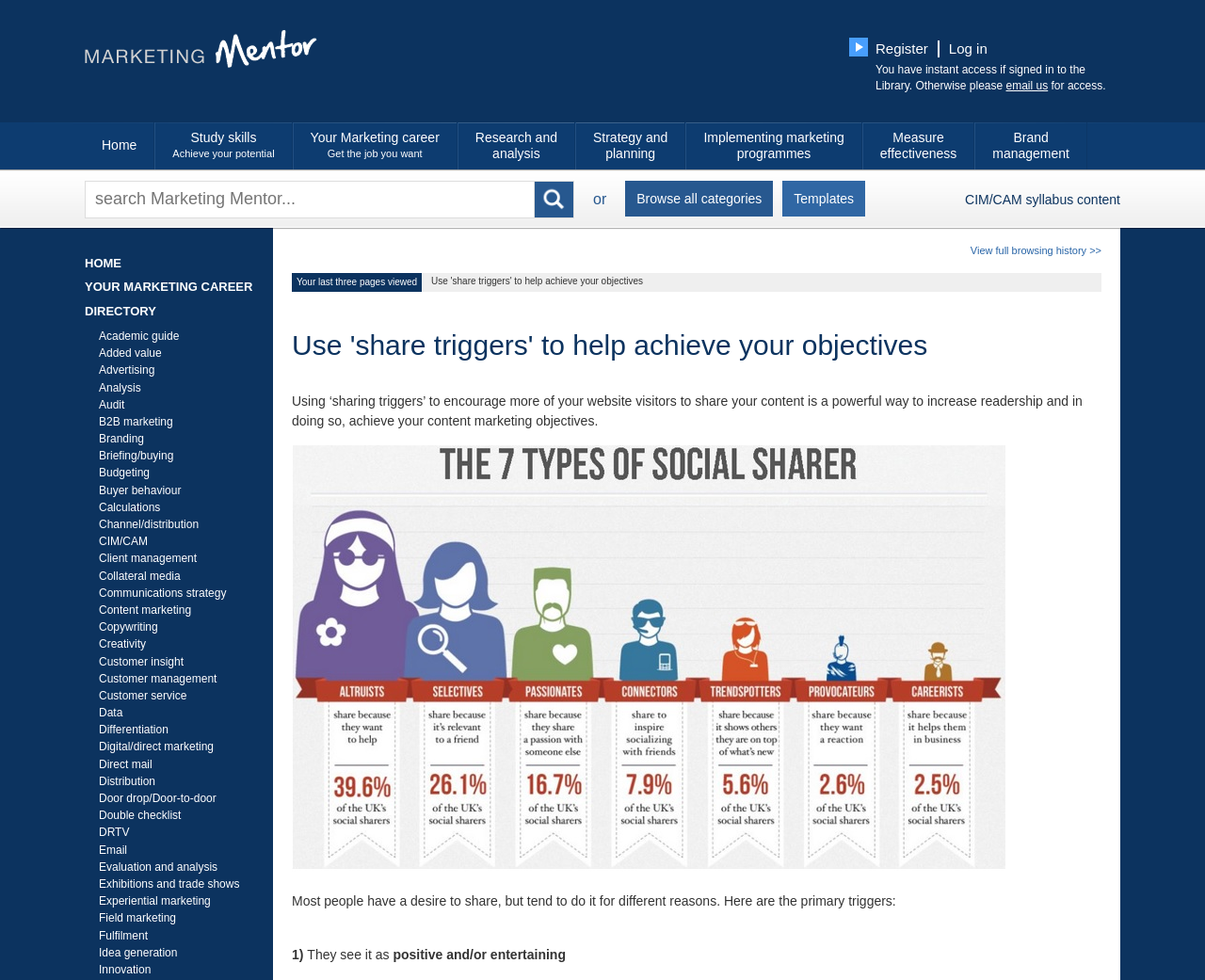Show the bounding box coordinates of the element that should be clicked to complete the task: "Browse all categories".

[0.519, 0.184, 0.642, 0.221]